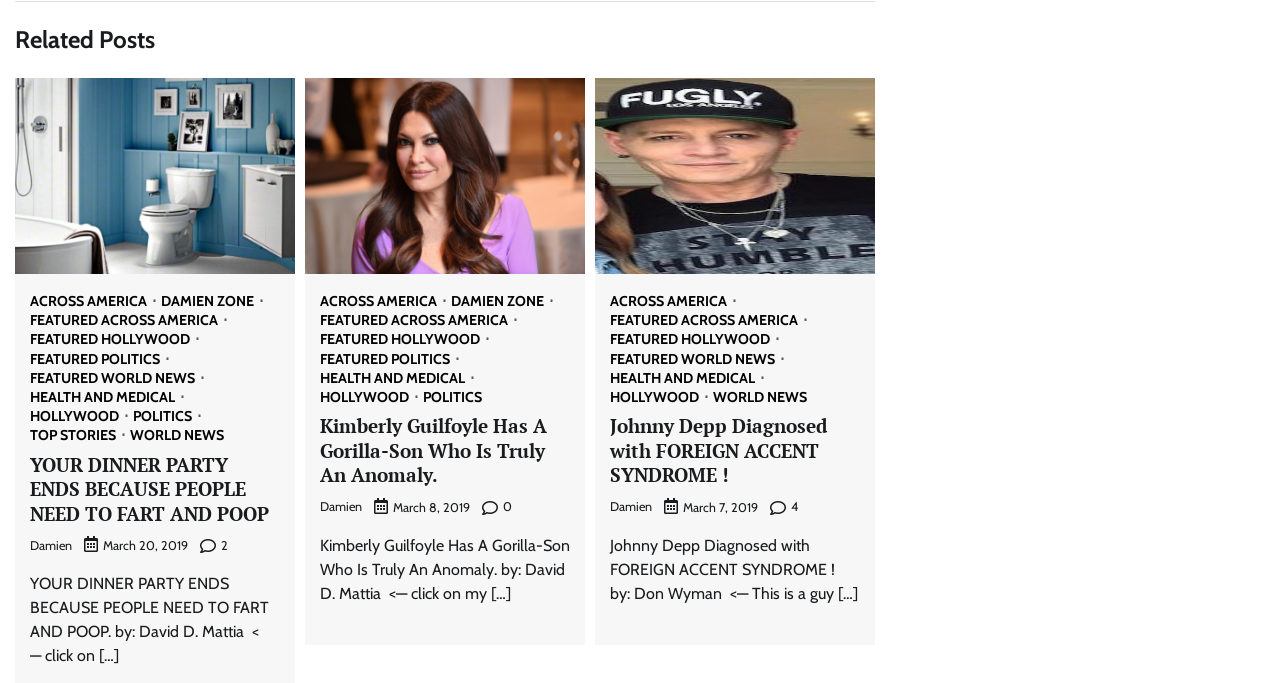From the element description Hollywood, predict the bounding box coordinates of the UI element. The coordinates must be specified in the format (top-left x, top-left y, bottom-right x, bottom-right y) and should be within the 0 to 1 range.

[0.25, 0.571, 0.327, 0.592]